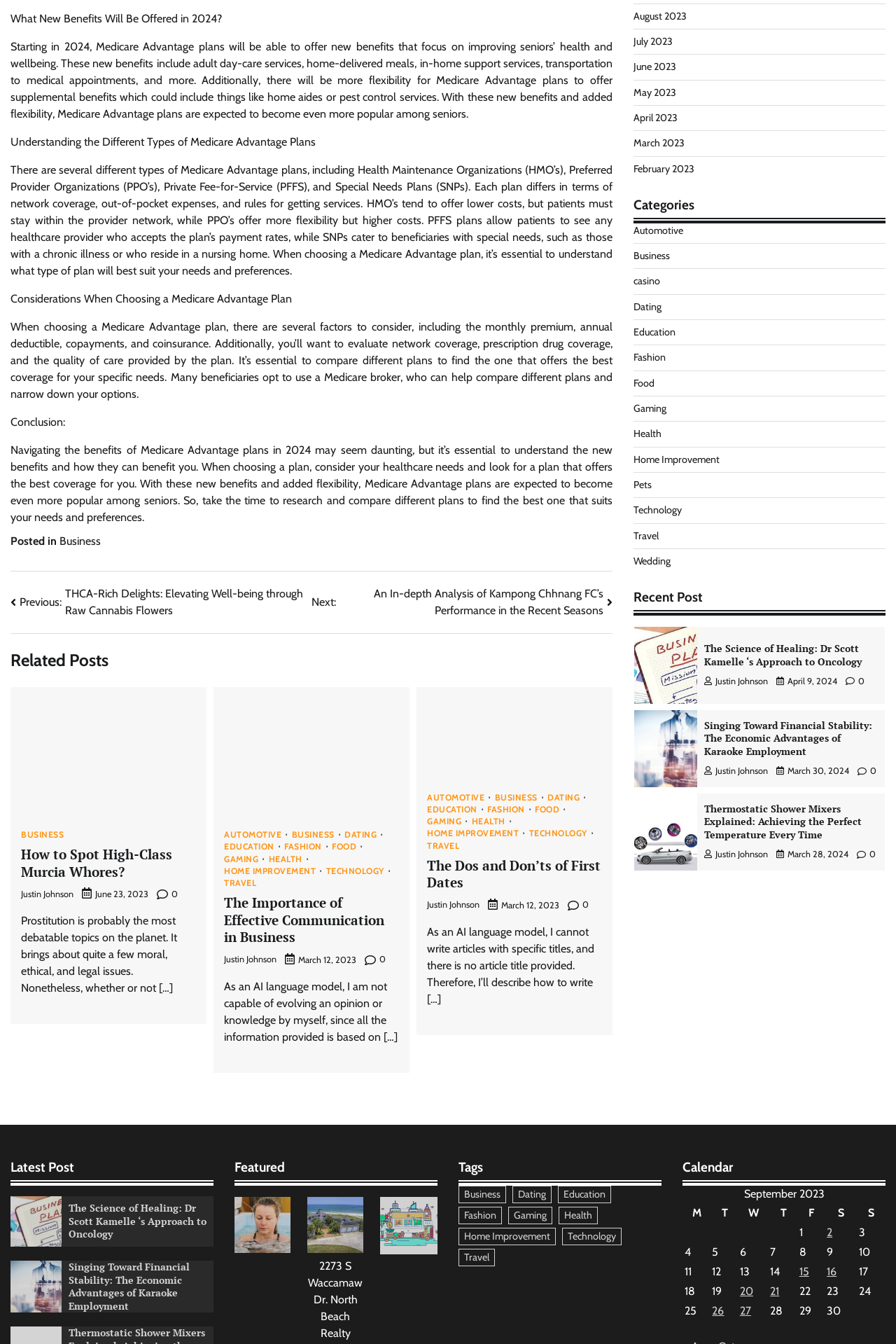How many related posts are there?
Using the picture, provide a one-word or short phrase answer.

3